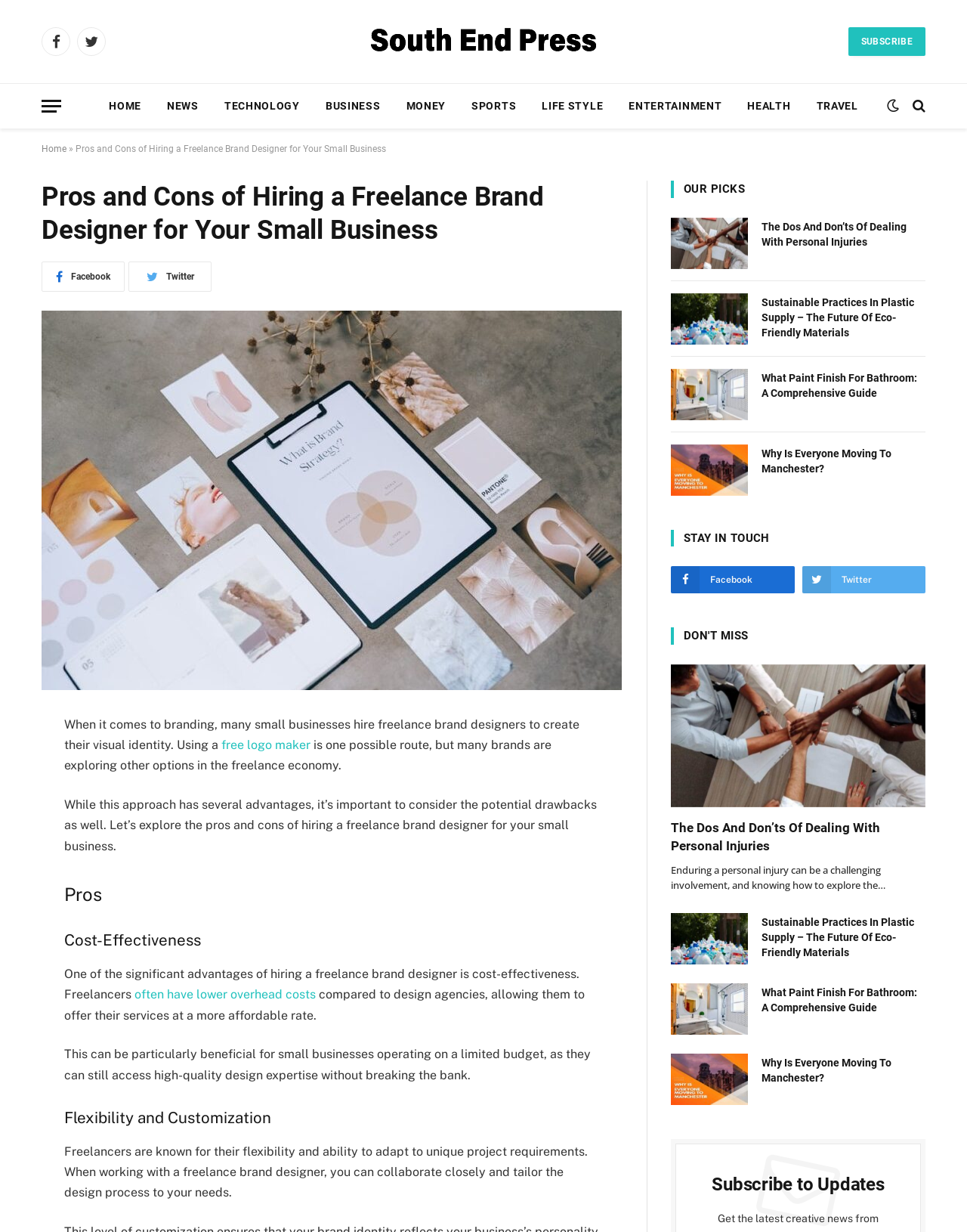Please locate the bounding box coordinates of the element that should be clicked to achieve the given instruction: "Click on the 'HOME' link".

[0.099, 0.068, 0.159, 0.104]